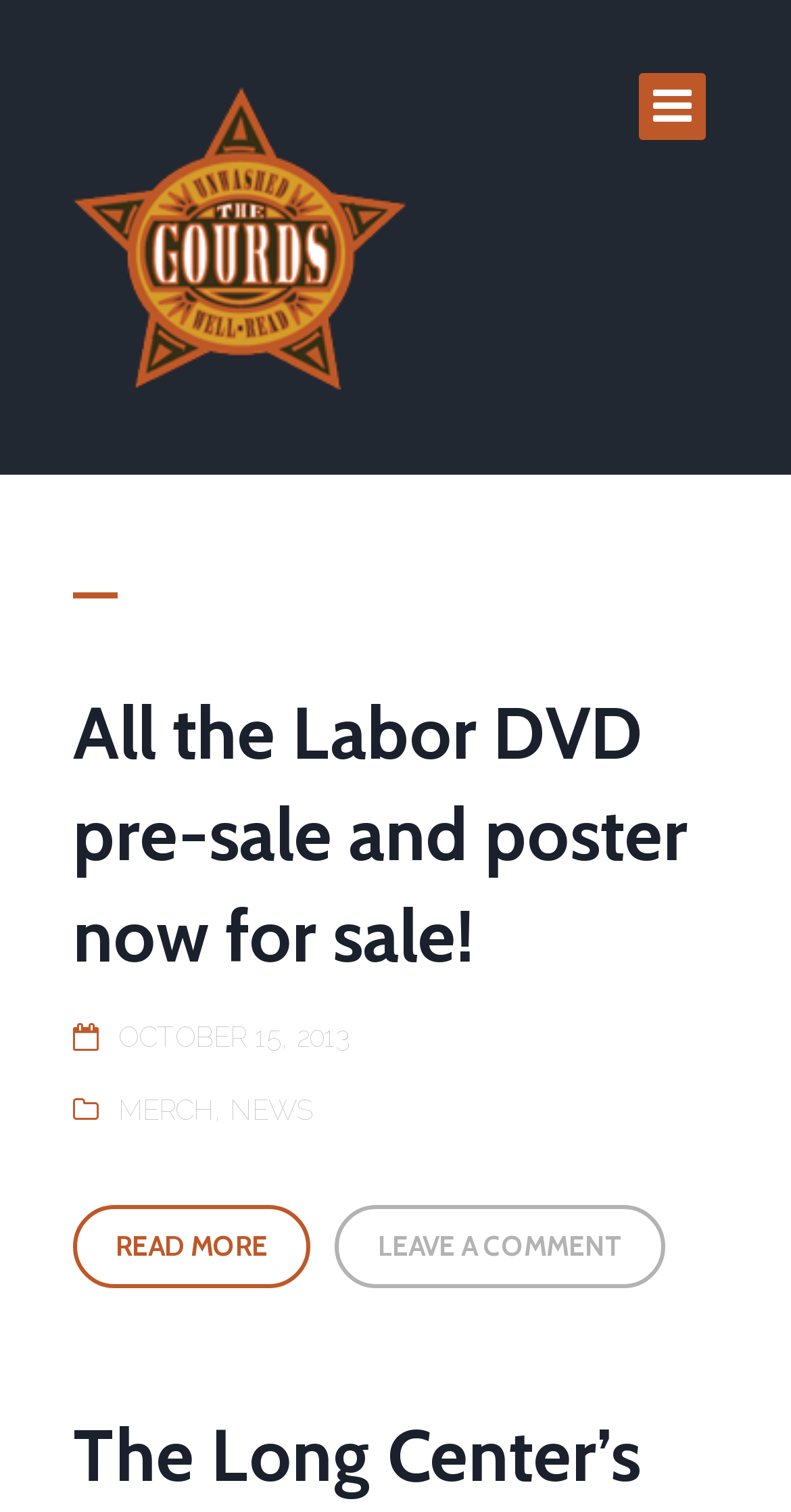Using the webpage screenshot, locate the HTML element that fits the following description and provide its bounding box: "Read More".

[0.092, 0.797, 0.392, 0.852]